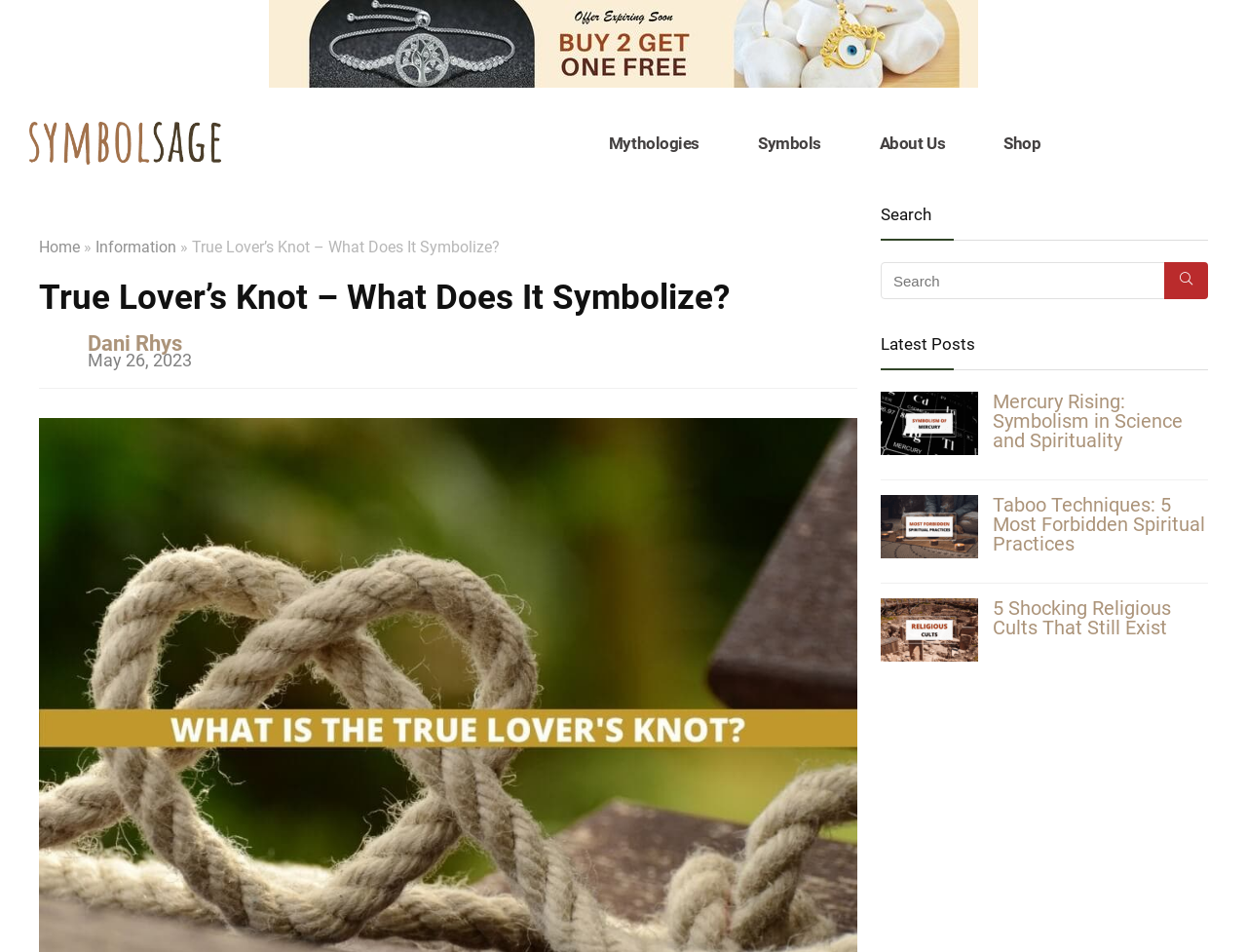Determine the main headline from the webpage and extract its text.

True Lover’s Knot – What Does It Symbolize?